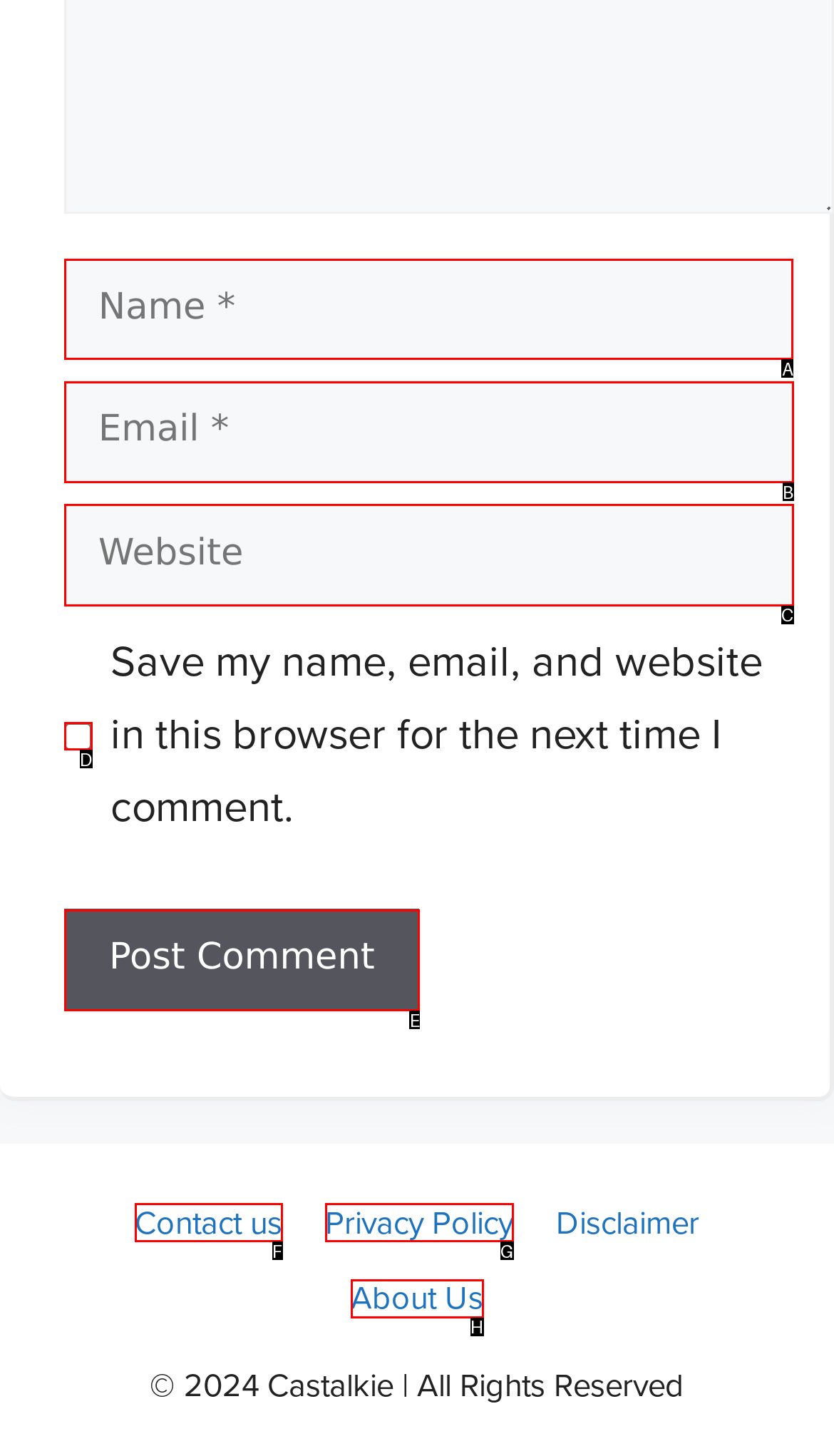Tell me which option I should click to complete the following task: Enter your name
Answer with the option's letter from the given choices directly.

None